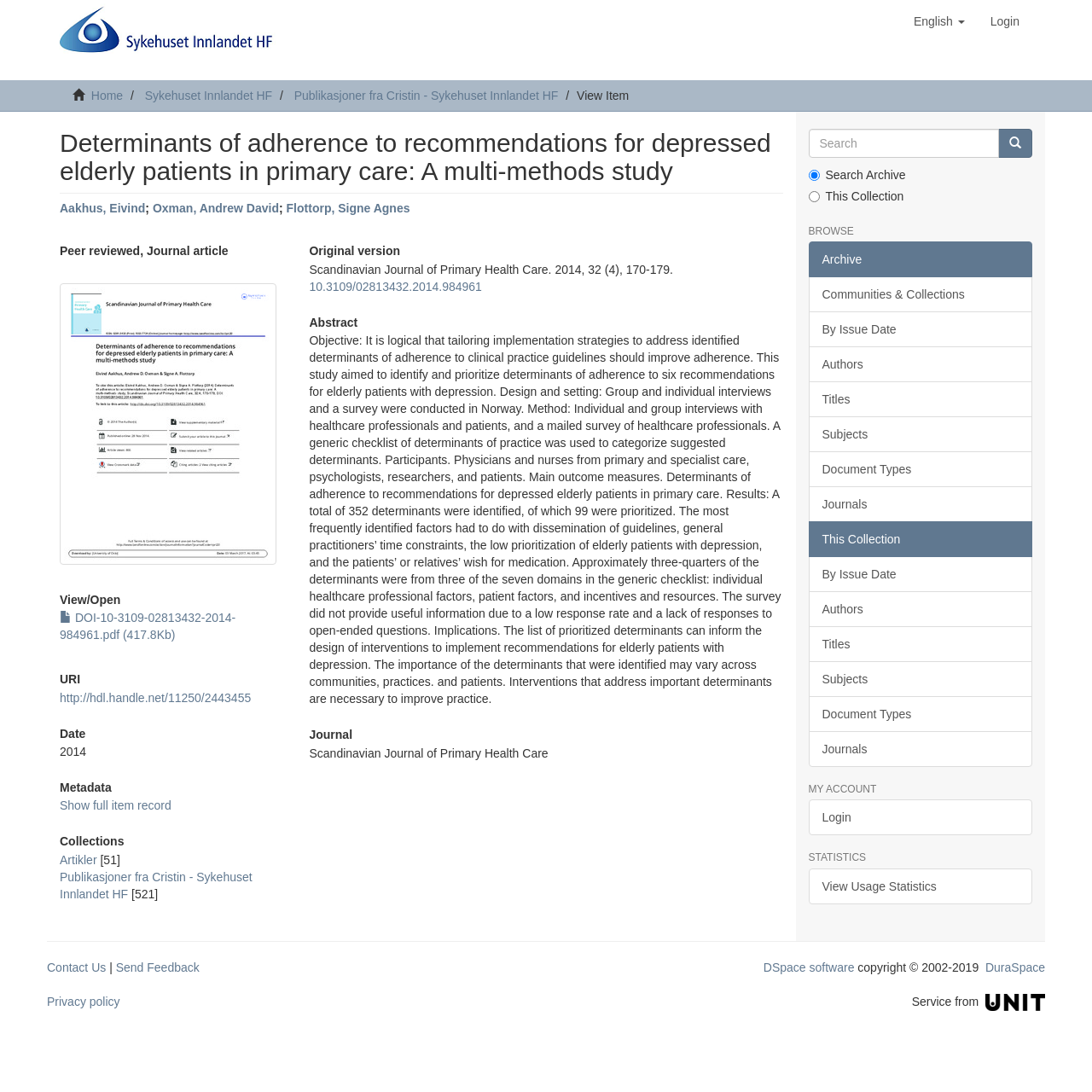Respond with a single word or phrase:
What is the publication date of the study?

2014